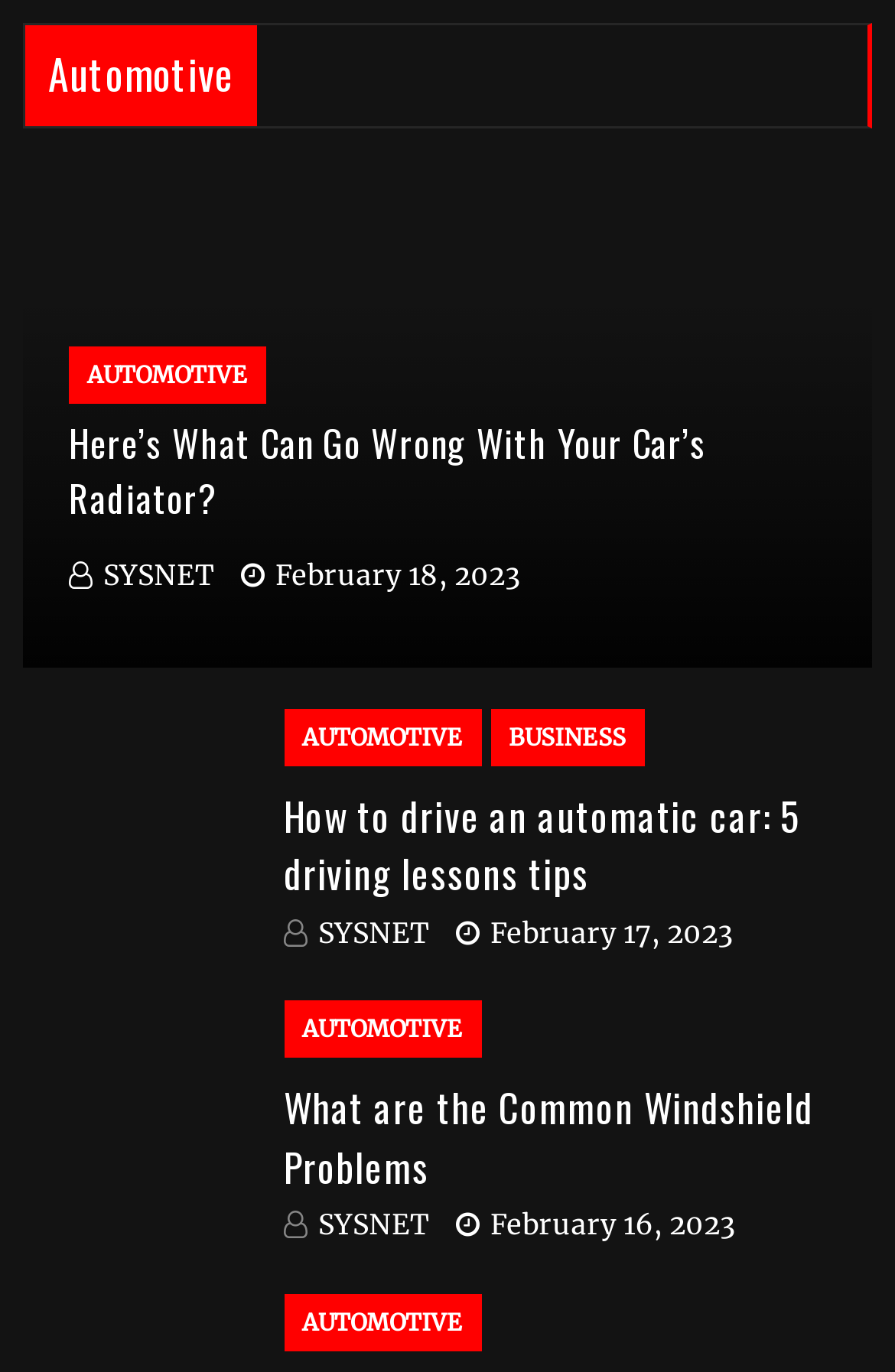Respond with a single word or phrase to the following question: What is the website name?

SYSNET